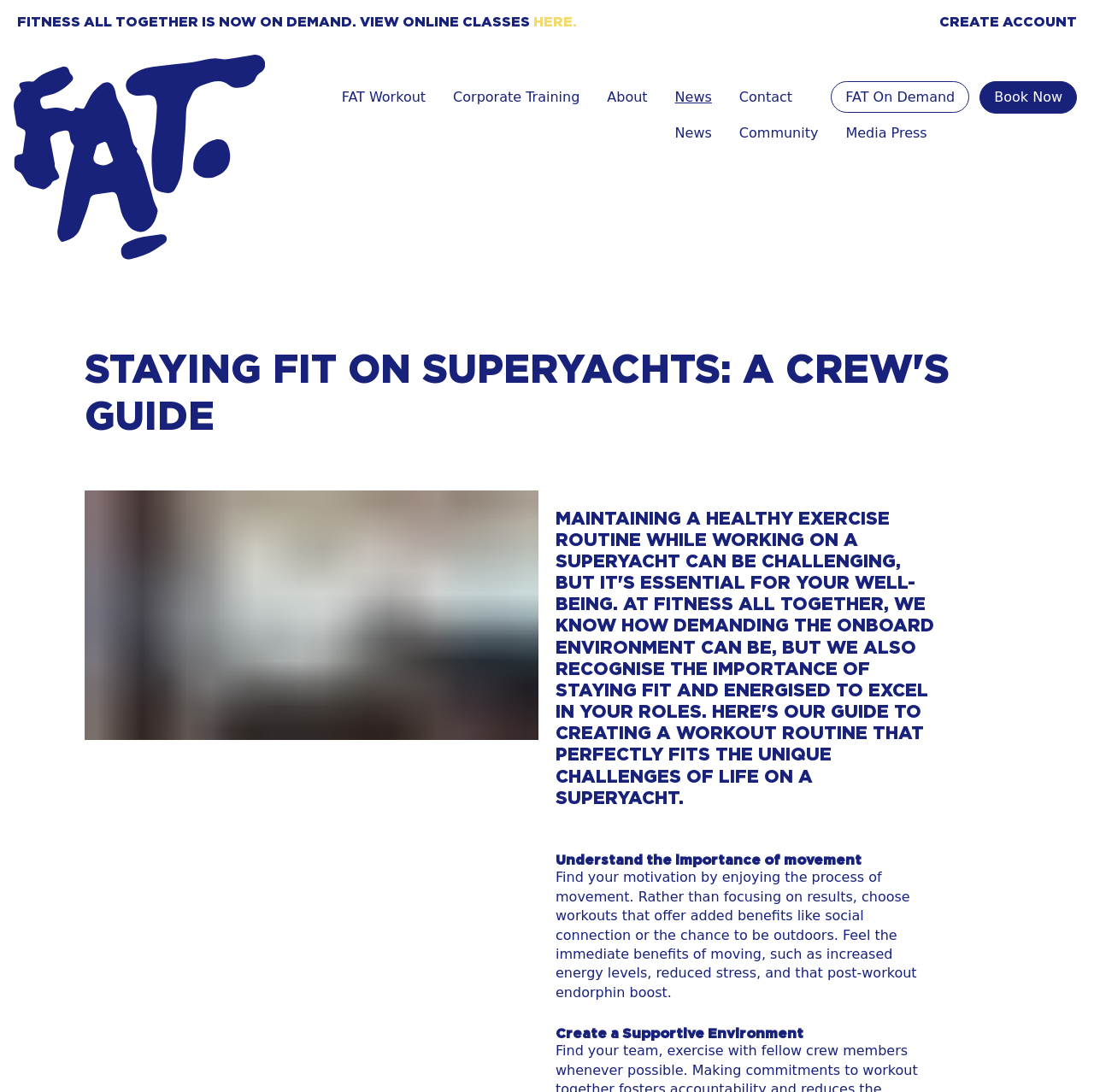Determine the bounding box coordinates for the region that must be clicked to execute the following instruction: "Click on 'CREATE ACCOUNT'".

[0.859, 0.013, 0.984, 0.028]